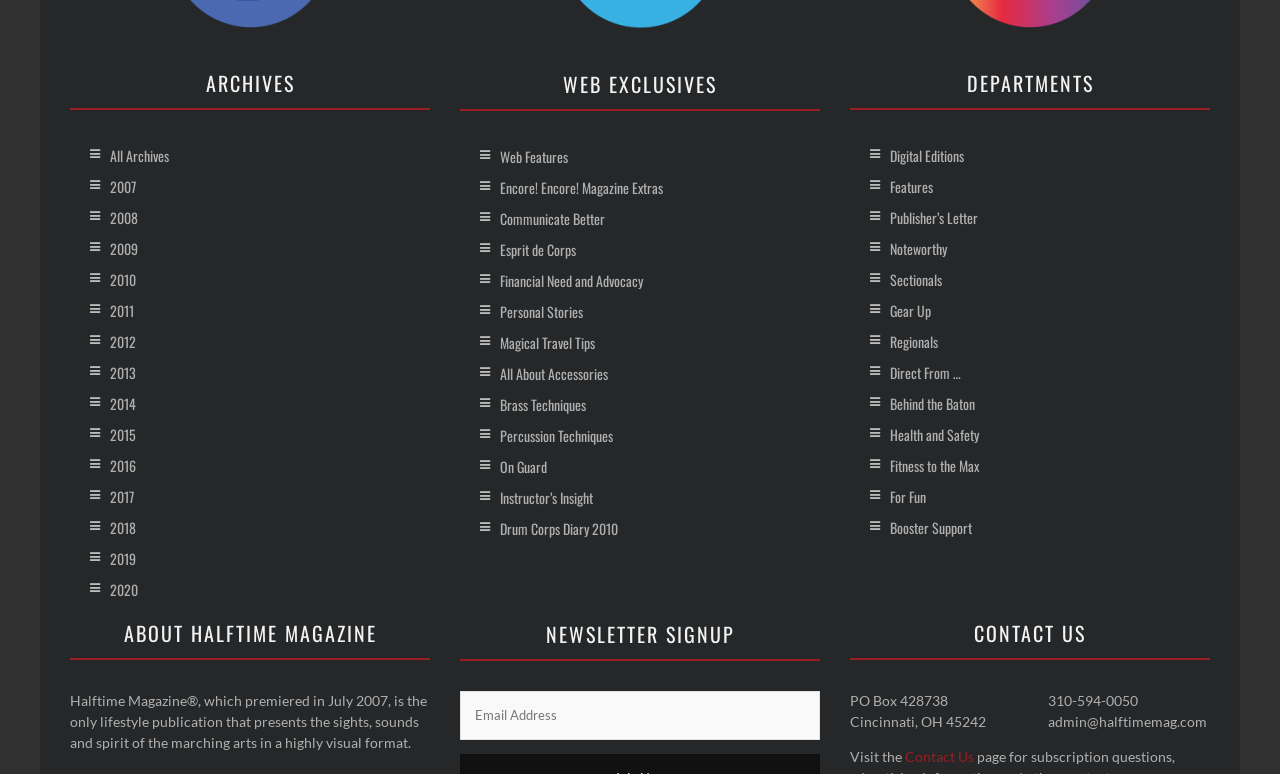What is the phone number listed in the contact us section?
Please analyze the image and answer the question with as much detail as possible.

The phone number is listed in the contact us section, which is located in the third complementary section of the webpage, and is displayed as '310-594-0050'.